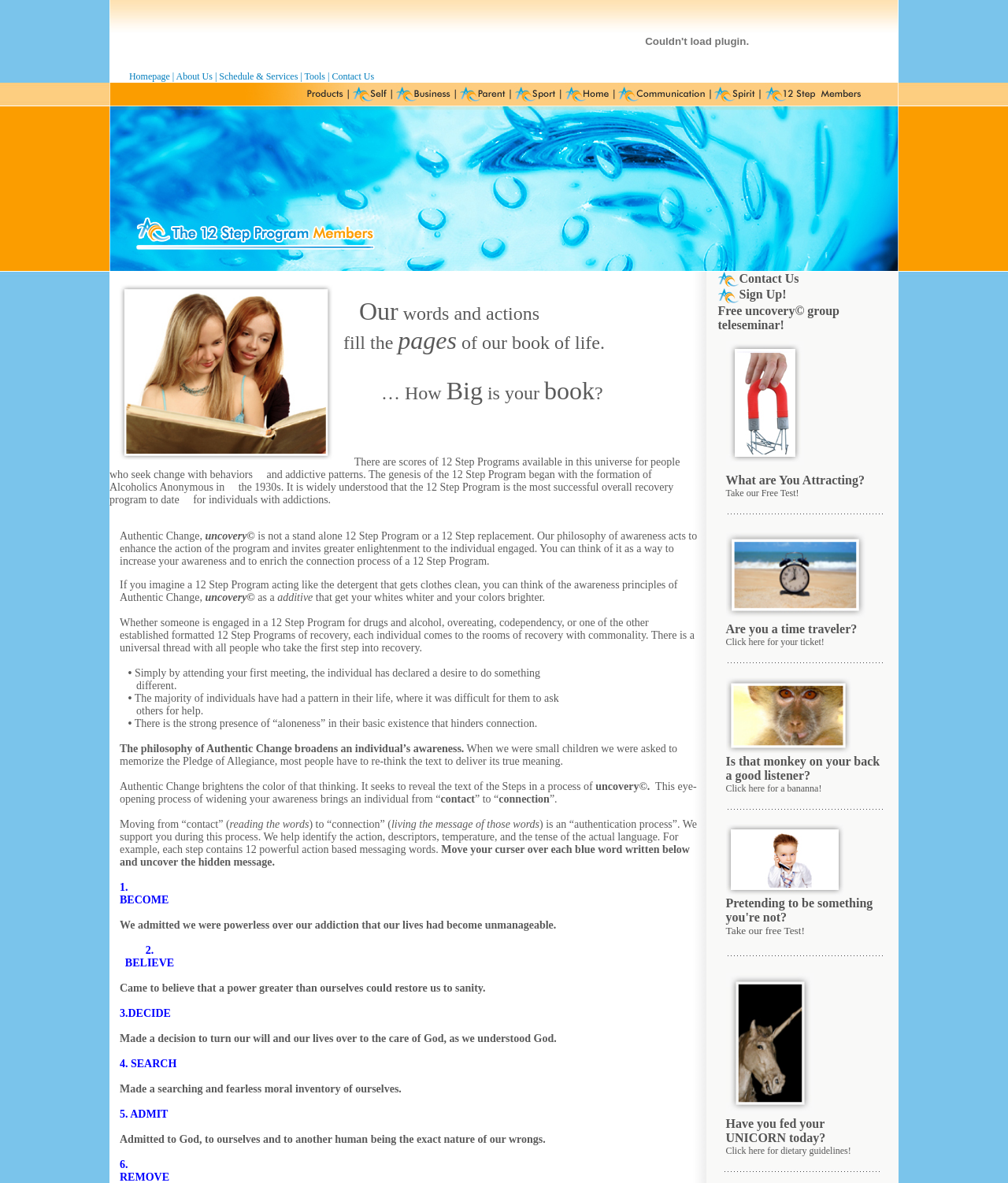What is the origin of the 12 Step Program?
Using the picture, provide a one-word or short phrase answer.

Alcoholics Anonymous in the 1930s